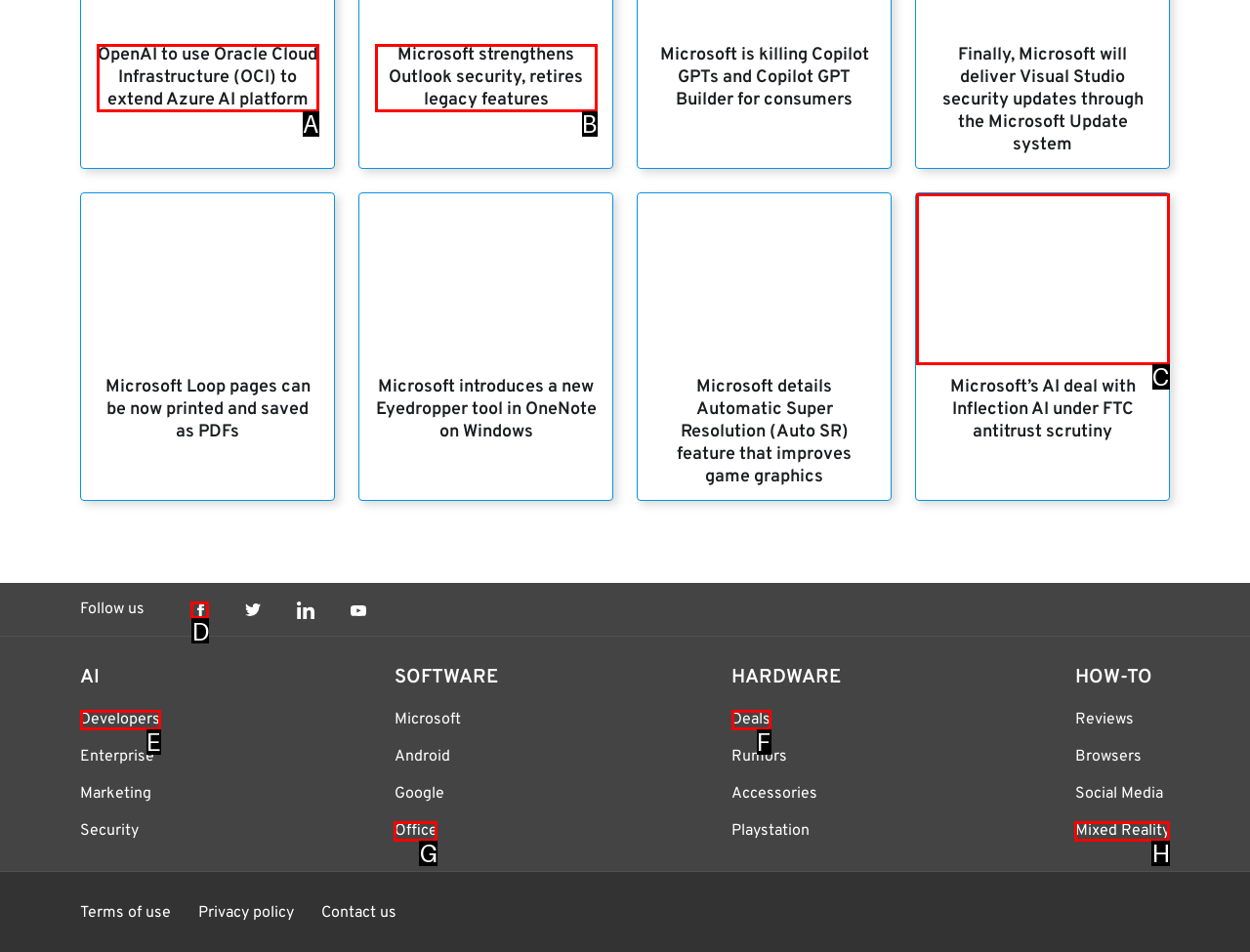Determine the HTML element to be clicked to complete the task: Follow us on Facebook. Answer by giving the letter of the selected option.

D